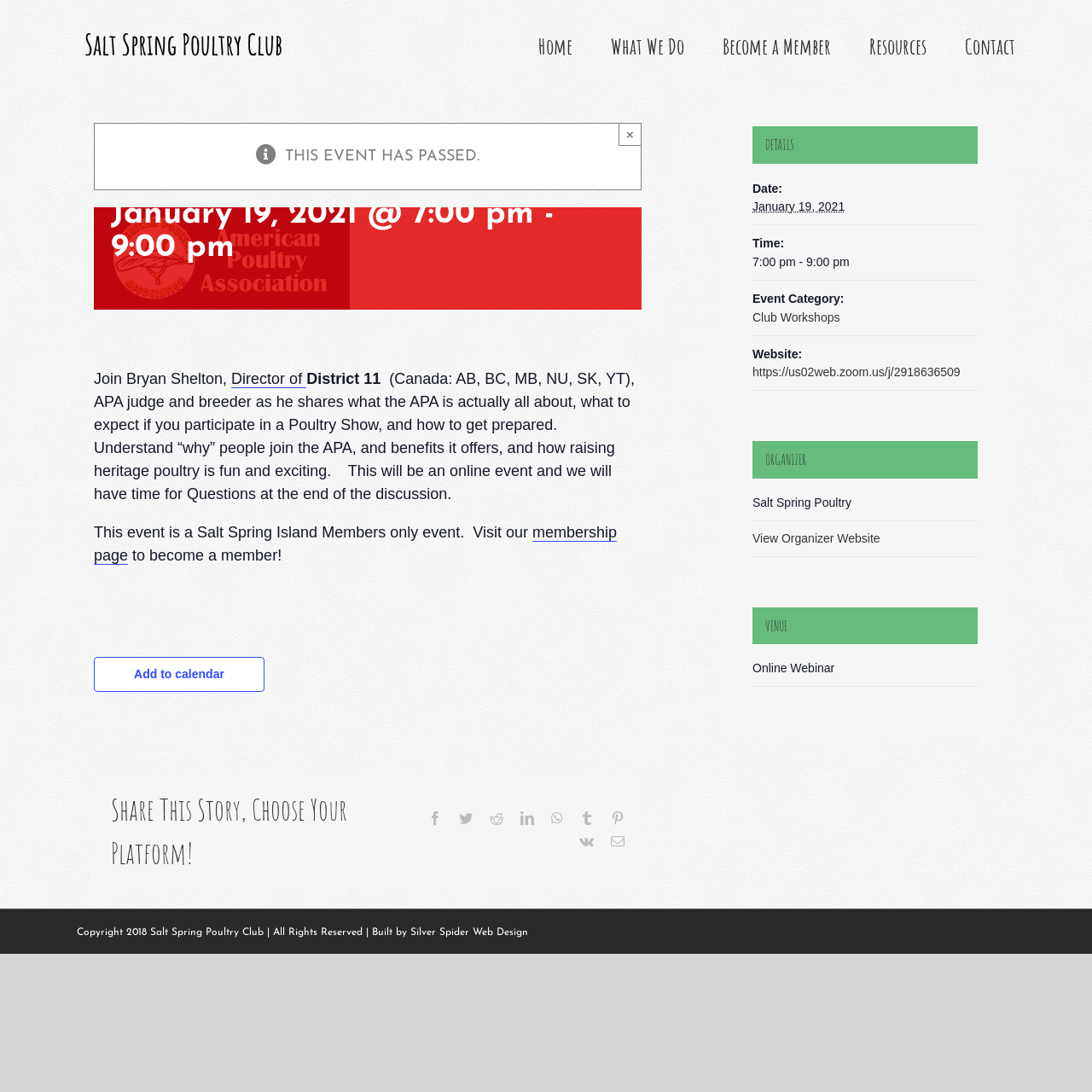What is the category of the event?
Look at the image and respond with a one-word or short phrase answer.

Club Workshops